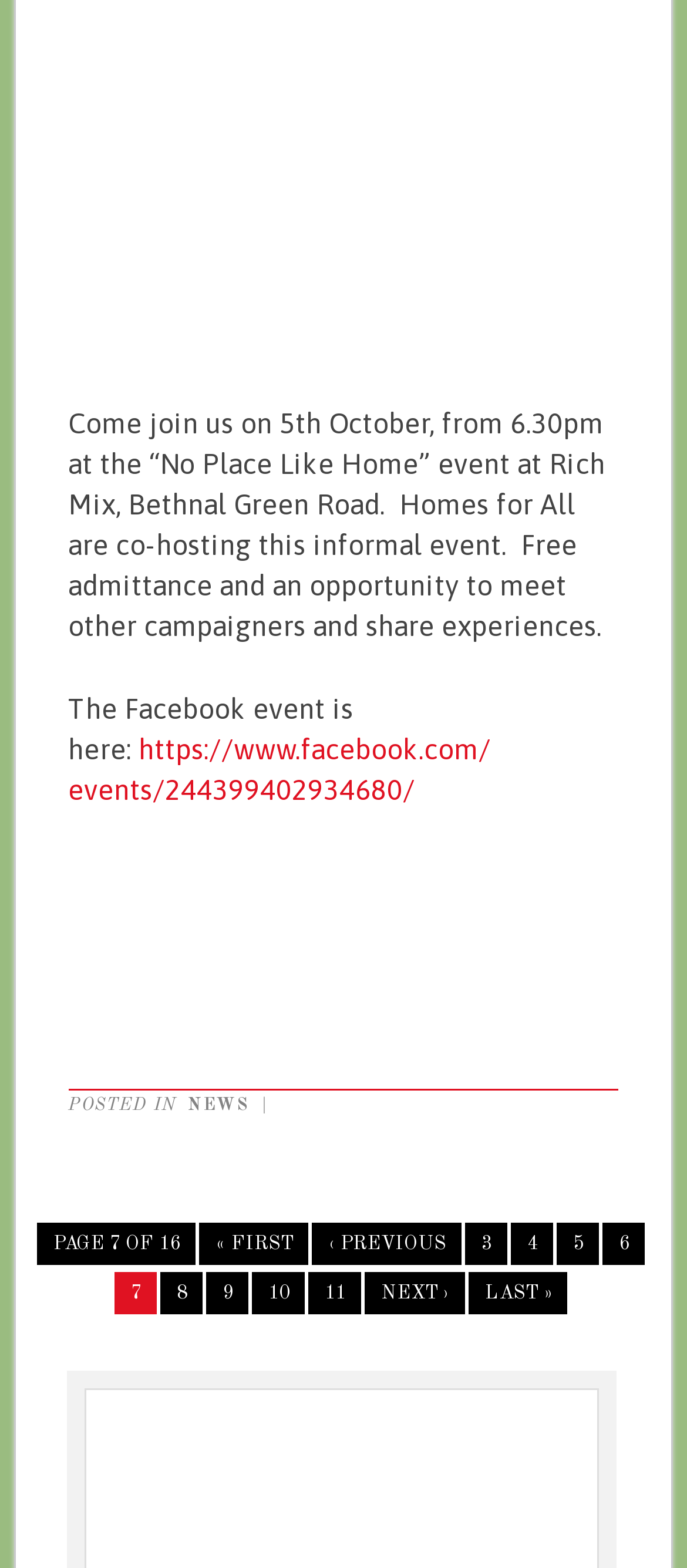Answer this question using a single word or a brief phrase:
How many pages are there in total?

16